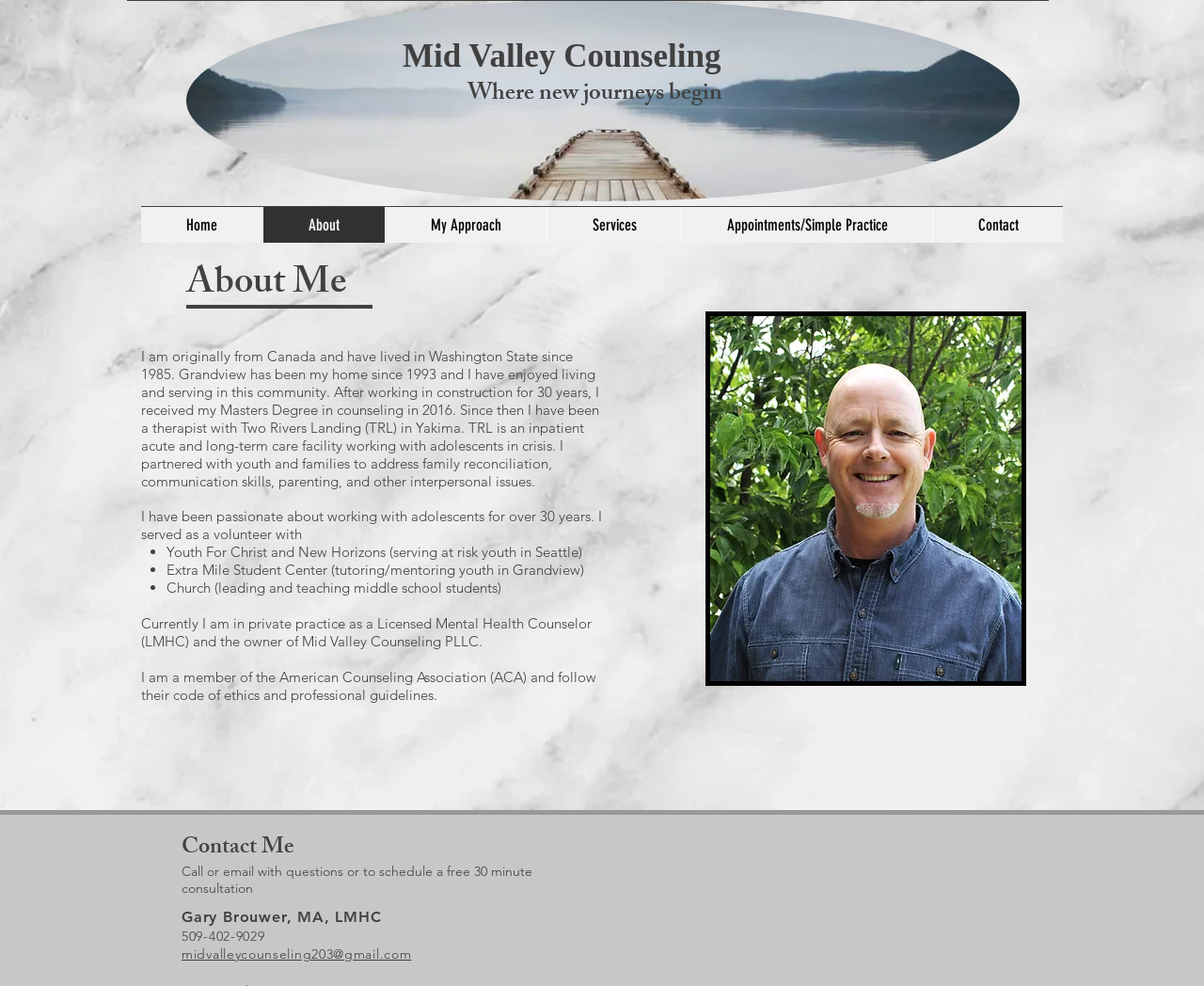What is the email address of the counseling service?
Can you offer a detailed and complete answer to this question?

The email address of the counseling service can be found in the link element 'midvalleycounseling203@gmail.com' which is a child element of the 'Contact Me' section. This link element is located at the bottom of the webpage and provides contact information for the counseling service.